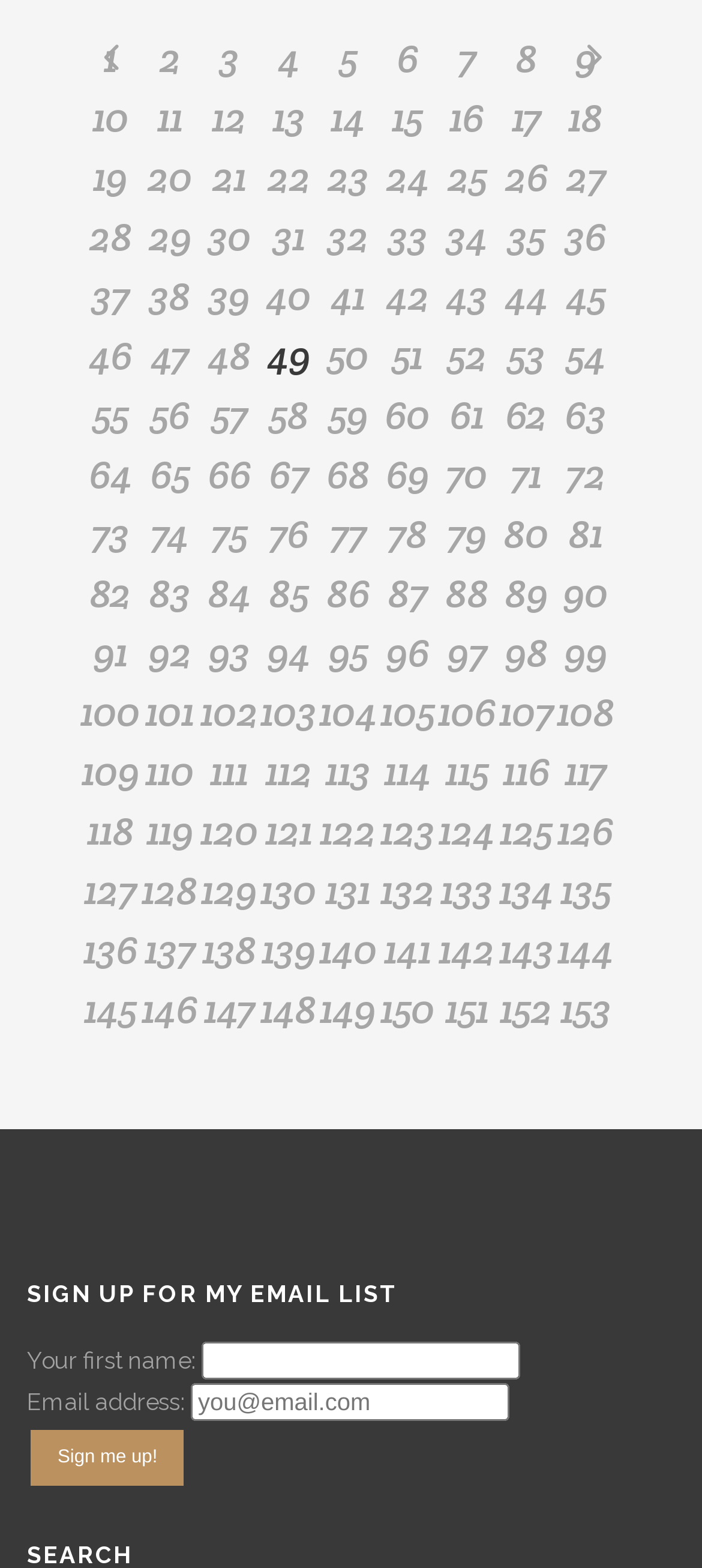Can you determine the bounding box coordinates of the area that needs to be clicked to fulfill the following instruction: "click link 10"?

[0.115, 0.056, 0.2, 0.094]